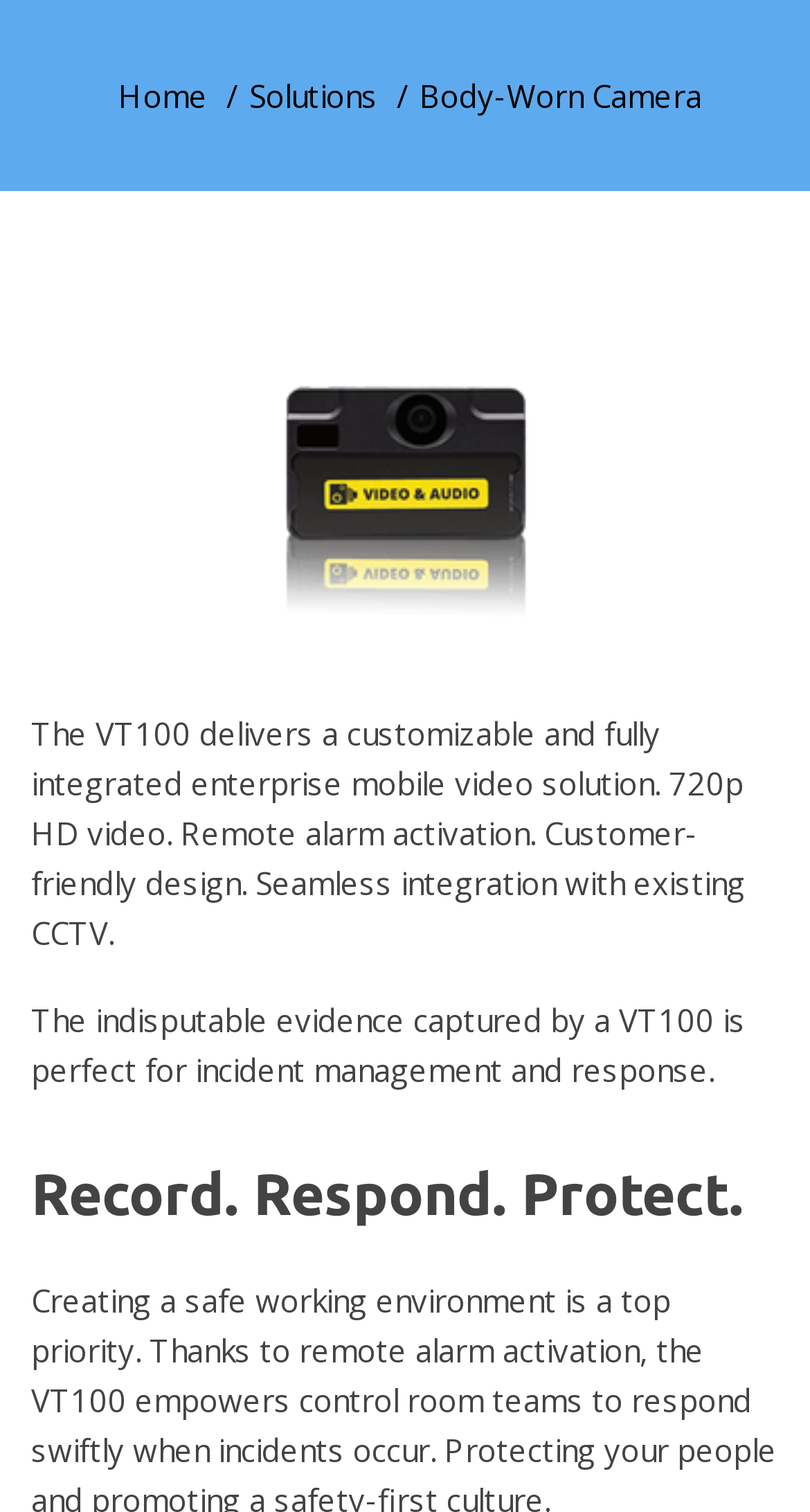Identify the bounding box of the UI component described as: "alt="Motorola VT-100" title="Motorola VT-100"".

[0.327, 0.302, 0.673, 0.329]